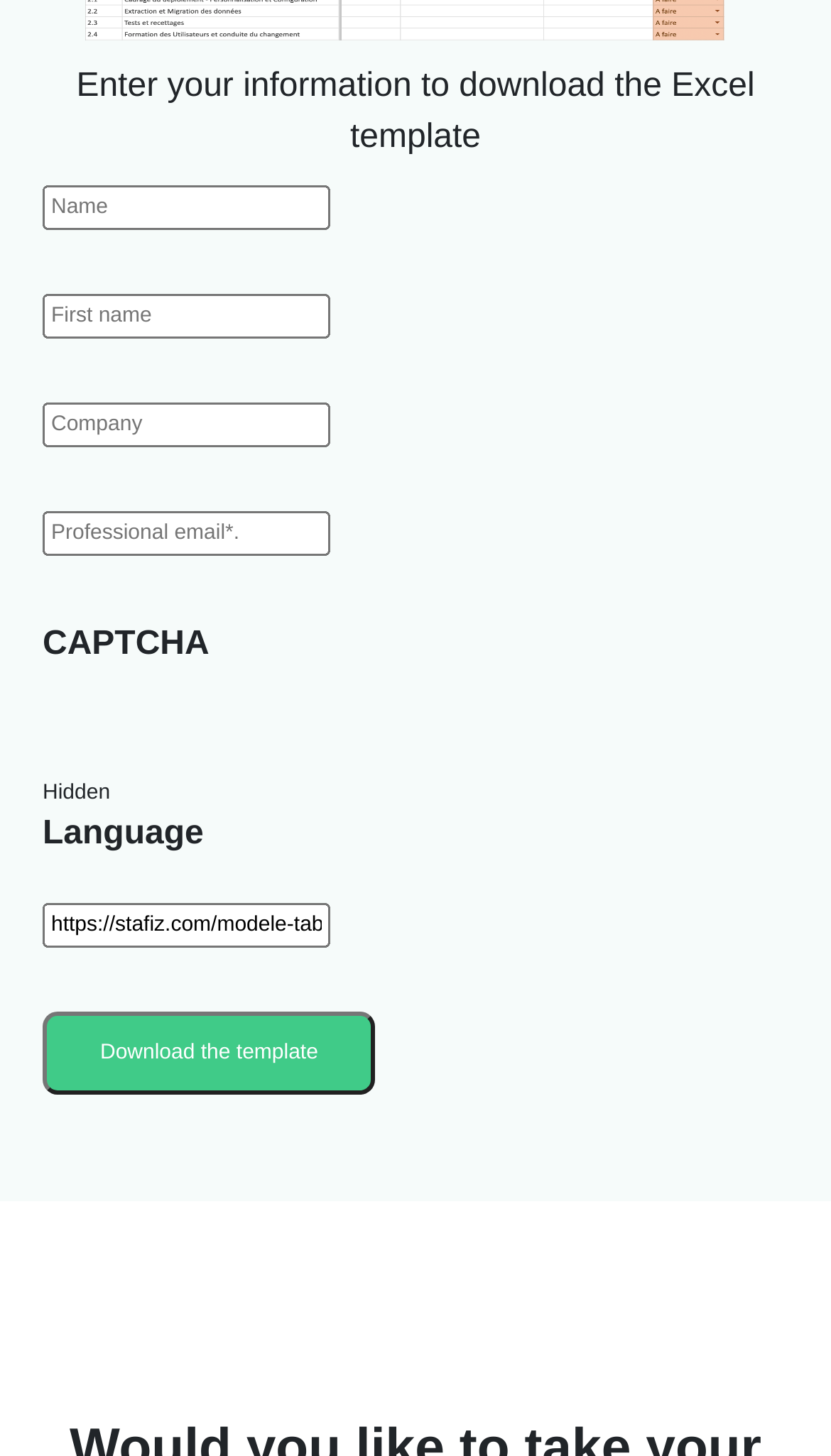What is the purpose of this webpage?
Refer to the screenshot and respond with a concise word or phrase.

Download Excel template